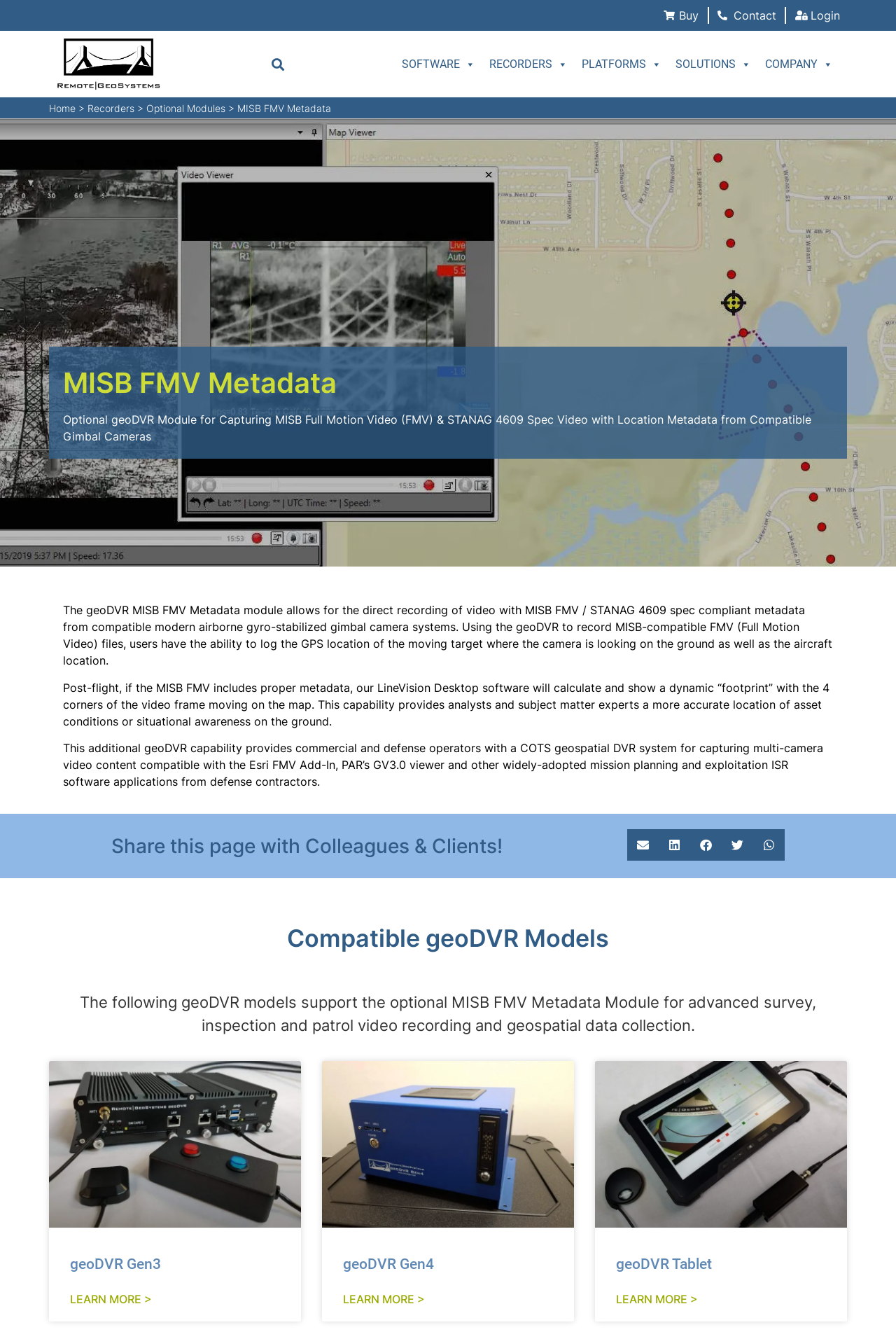What is the geoDVR MISB FMV Metadata module used for?
Refer to the image and provide a concise answer in one word or phrase.

Recording video with metadata